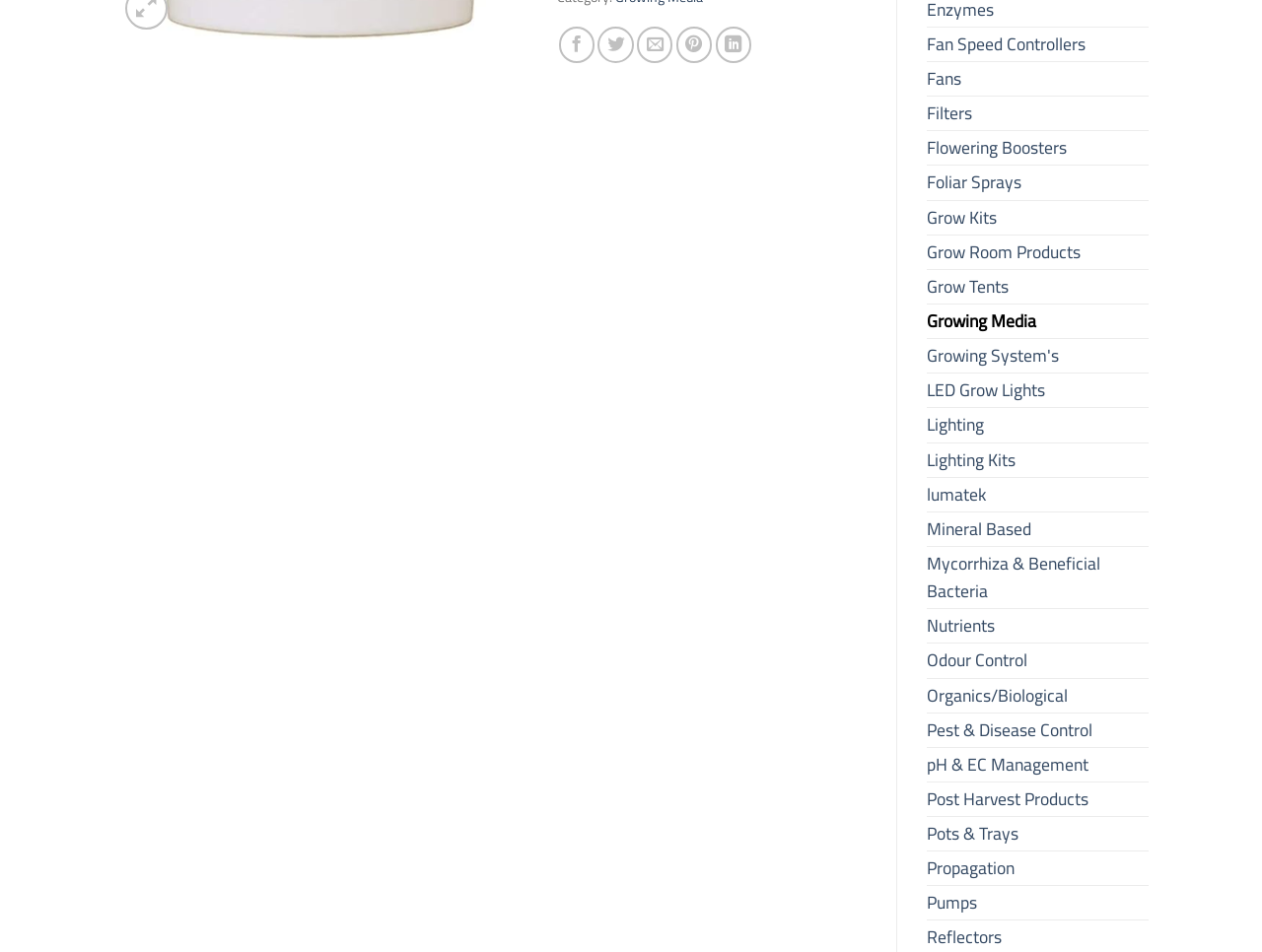Using the description "lumatek", predict the bounding box of the relevant HTML element.

[0.734, 0.502, 0.91, 0.537]